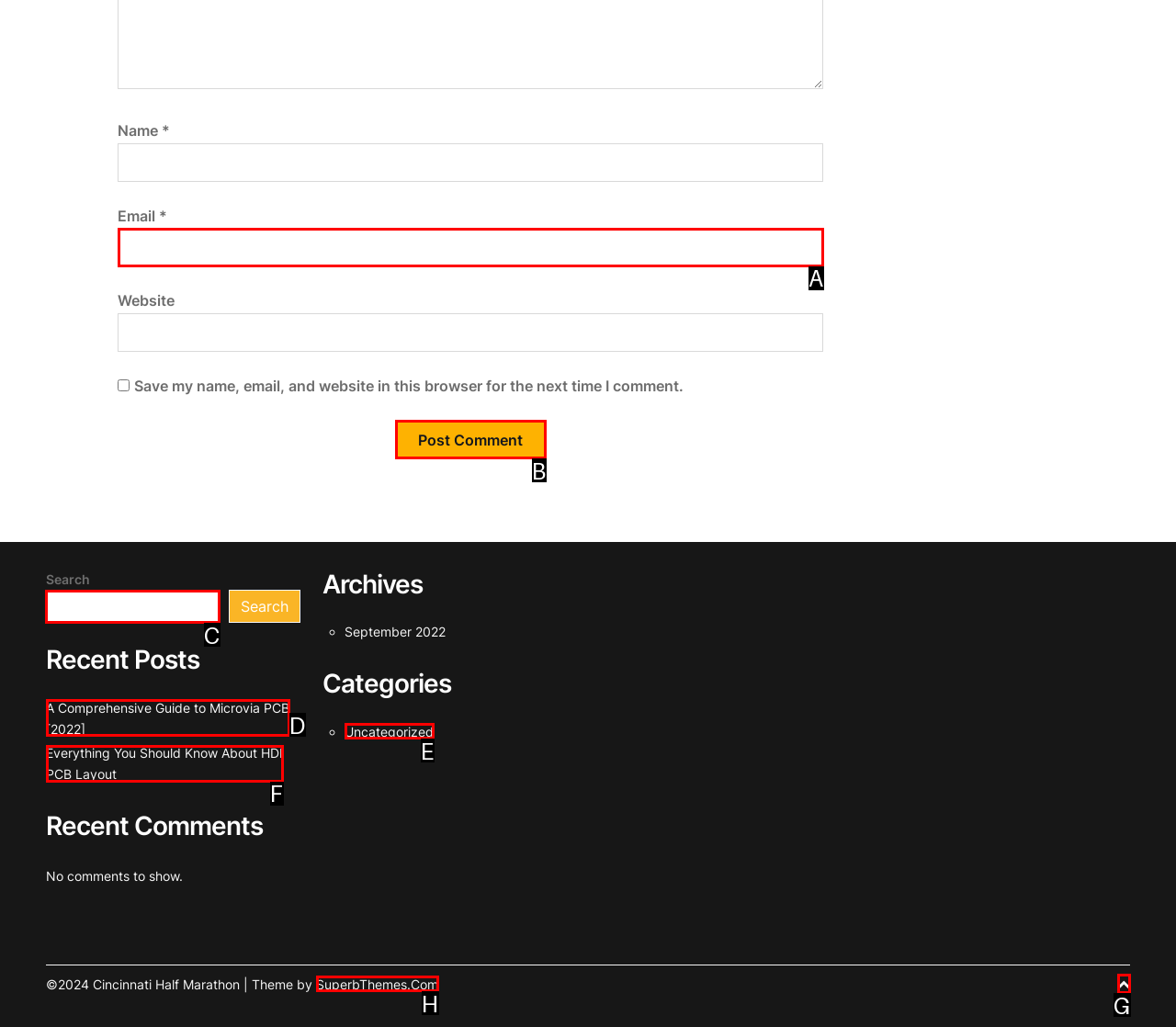Which option should I select to accomplish the task: Search for something? Respond with the corresponding letter from the given choices.

C